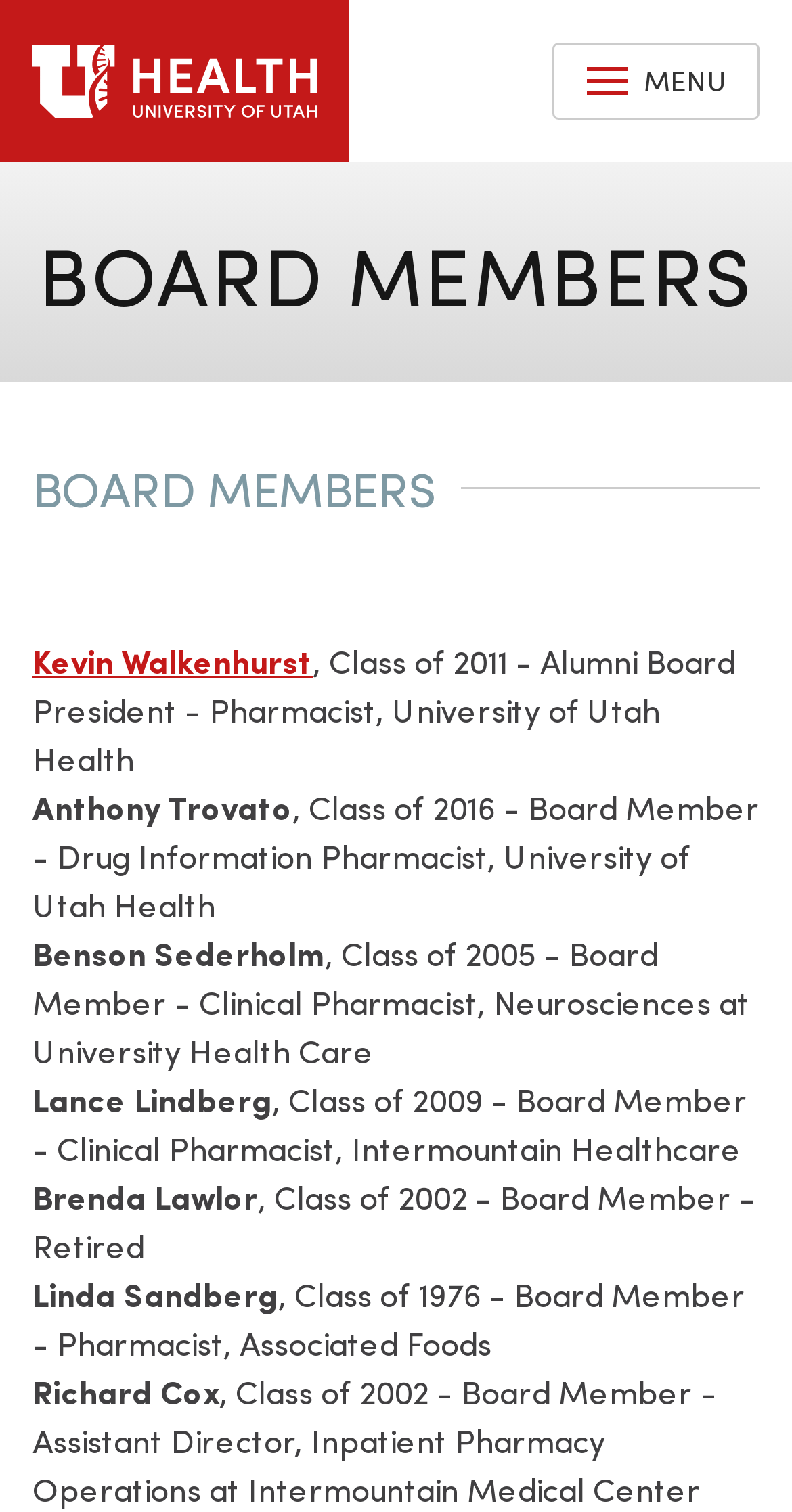Who is the Alumni Board President?
Give a detailed explanation using the information visible in the image.

I found the link 'Kevin Walkenhurst' followed by a static text element describing him as 'Alumni Board President - Pharmacist, University of Utah Health'.